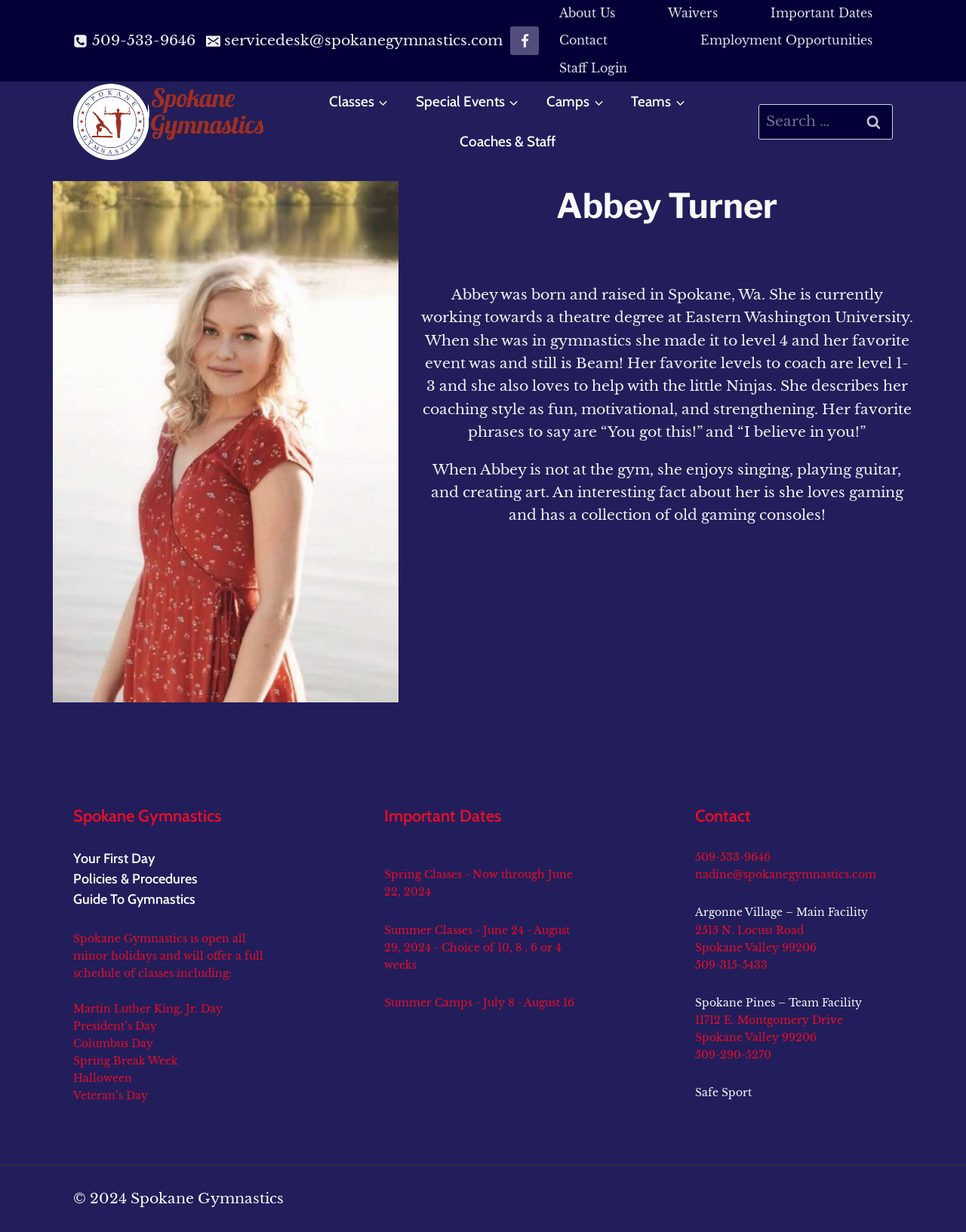Please identify the bounding box coordinates of the clickable element to fulfill the following instruction: "Click the Facebook link". The coordinates should be four float numbers between 0 and 1, i.e., [left, top, right, bottom].

[0.528, 0.022, 0.558, 0.045]